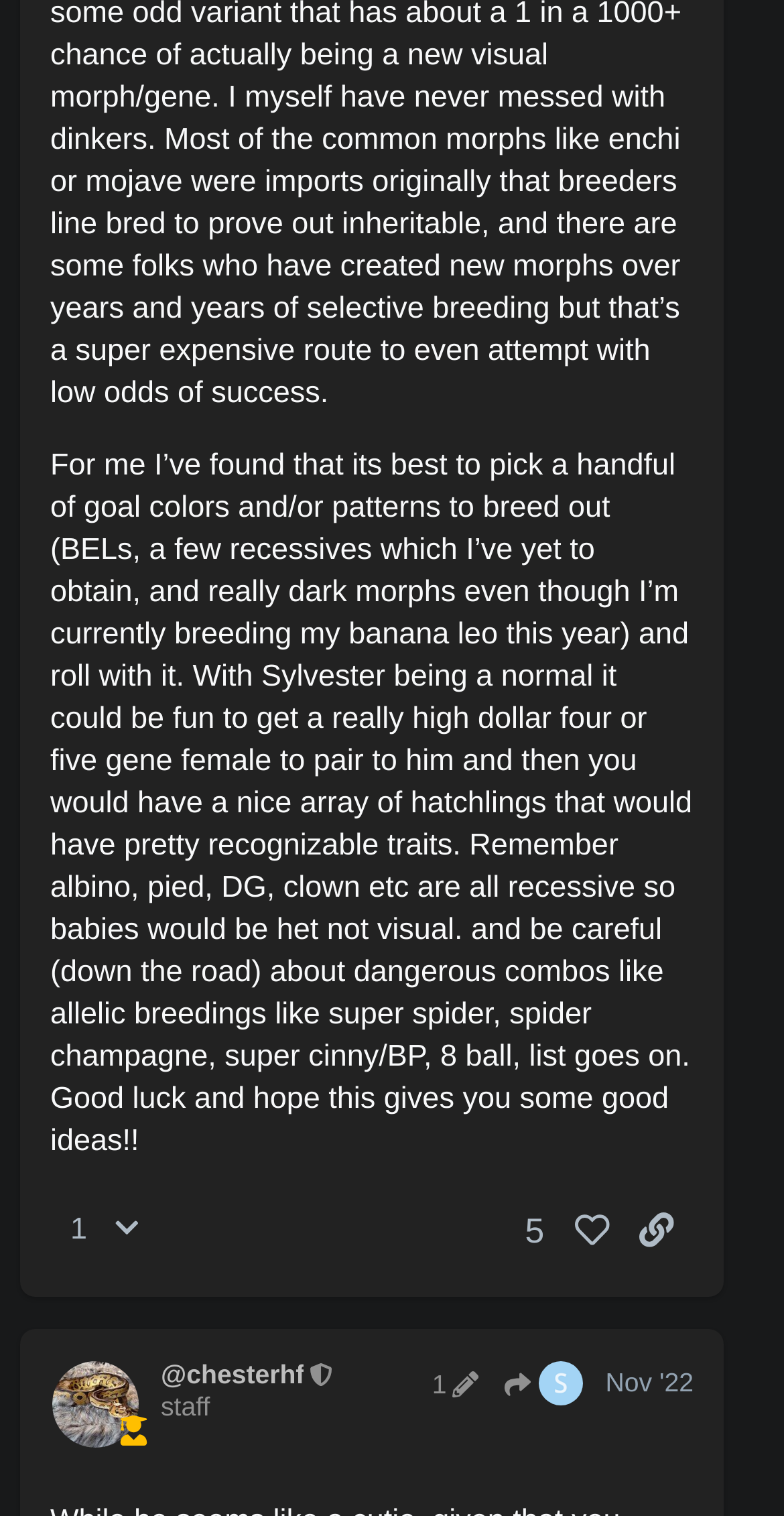Please identify the bounding box coordinates of the element's region that I should click in order to complete the following instruction: "Load parent post". The bounding box coordinates consist of four float numbers between 0 and 1, i.e., [left, top, right, bottom].

[0.644, 0.256, 0.755, 0.288]